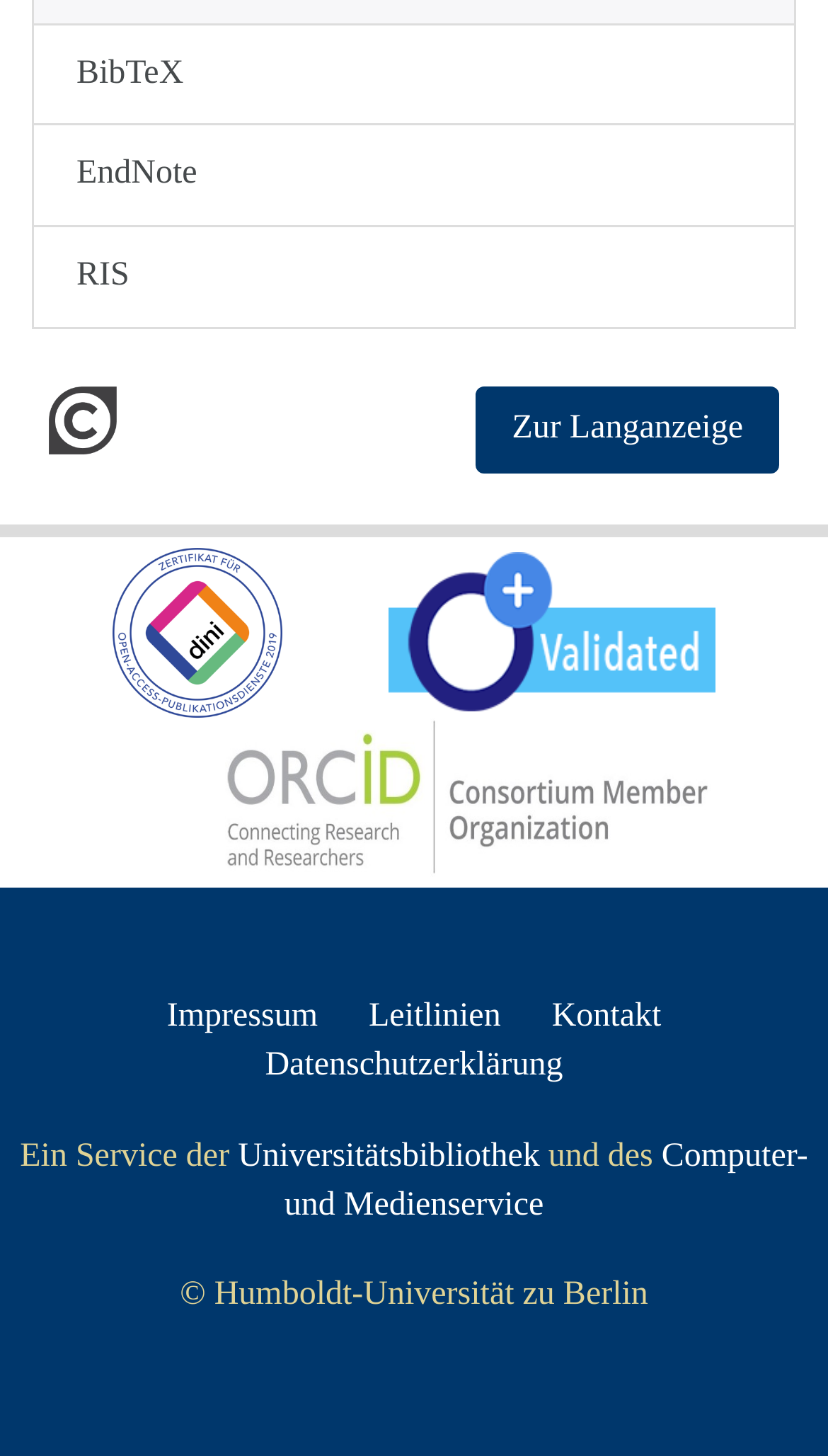Identify the bounding box for the element characterized by the following description: "alt="ORCID Consortium"".

[0.142, 0.534, 0.858, 0.559]